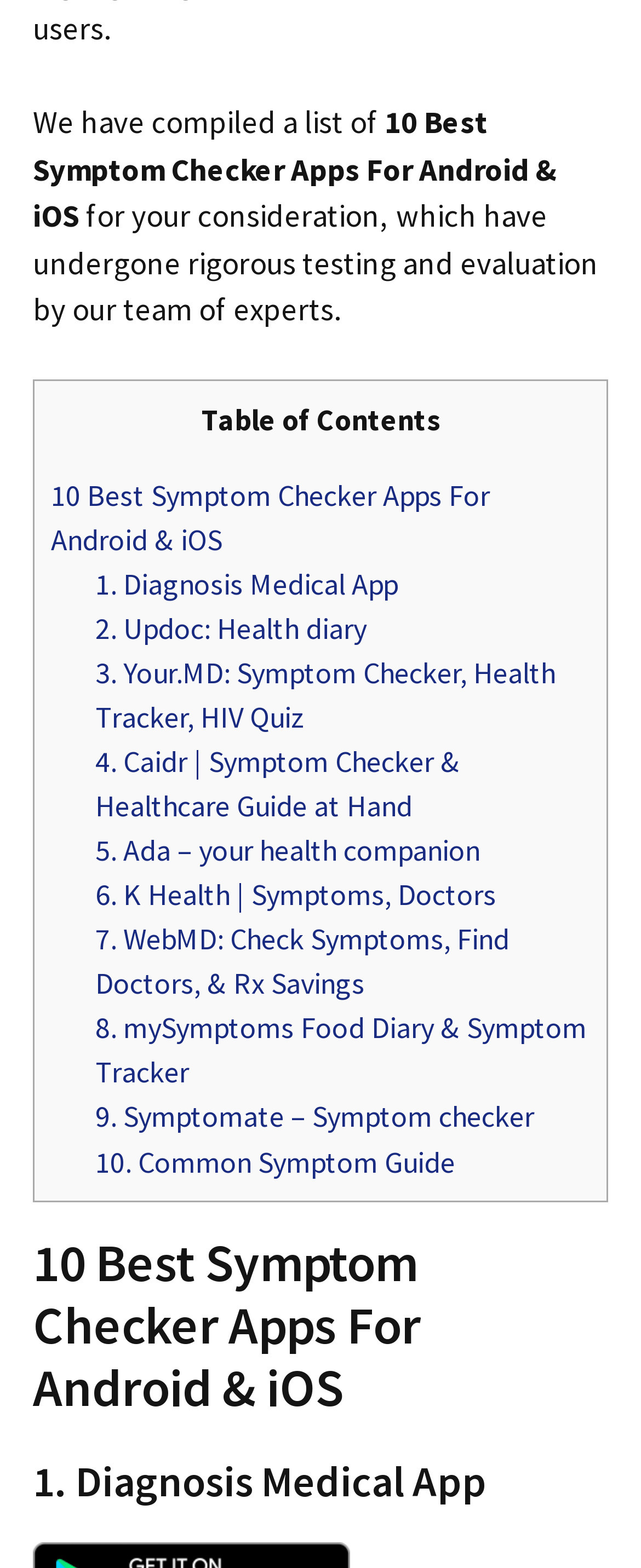Please specify the coordinates of the bounding box for the element that should be clicked to carry out this instruction: "Read more about the 10 Best Symptom Checker Apps For Android & iOS". The coordinates must be four float numbers between 0 and 1, formatted as [left, top, right, bottom].

[0.079, 0.303, 0.764, 0.356]